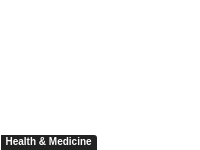Observe the image and answer the following question in detail: What is the purpose of the header?

The clean design of the text and the simple background enhance readability and draw attention to the subject matter, indicating that the header serves as a navigation element on the webpage, directing readers to relevant content in the health and medicine category.